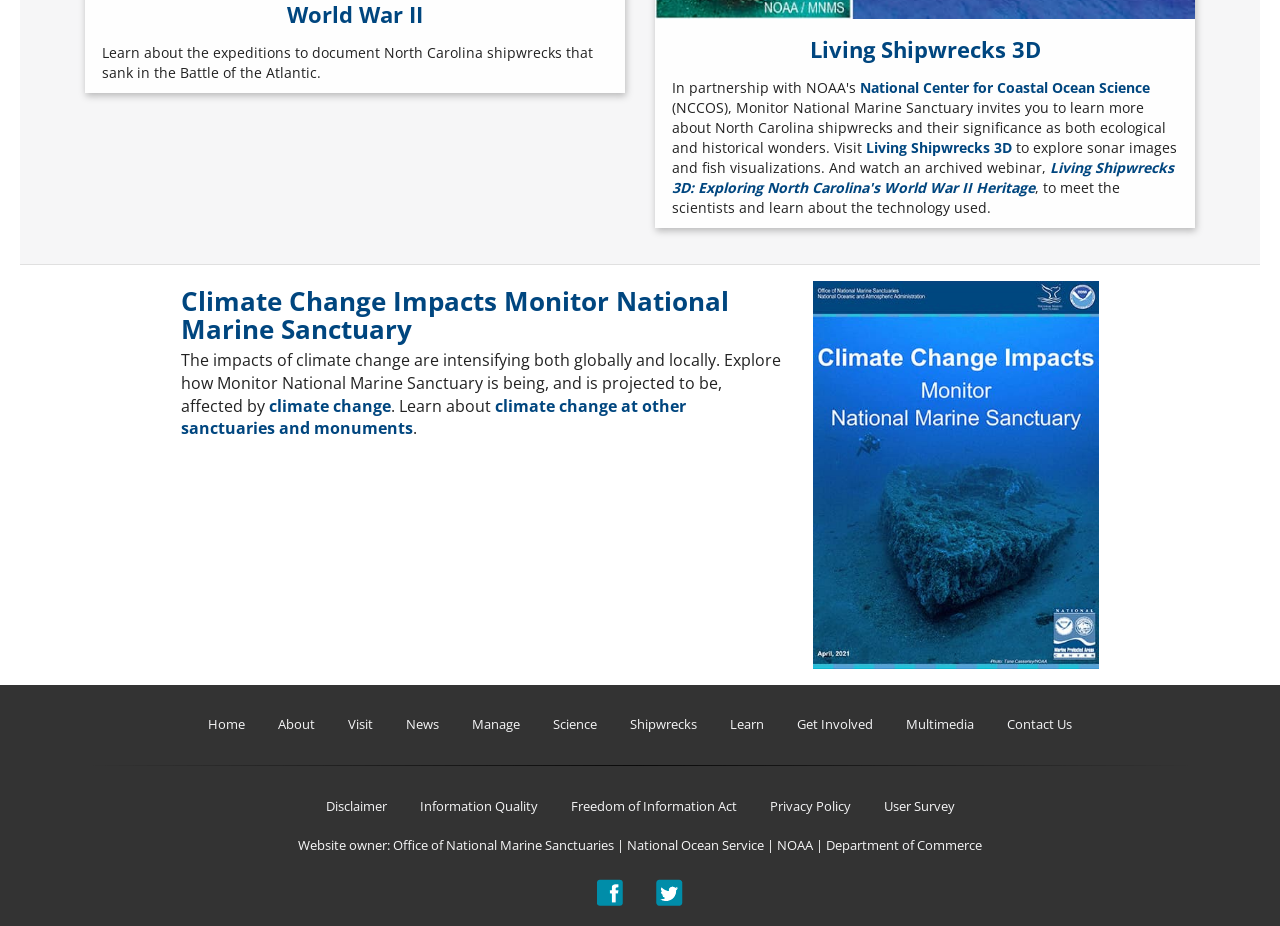What is the name of the marine sanctuary?
Based on the screenshot, respond with a single word or phrase.

Monitor National Marine Sanctuary